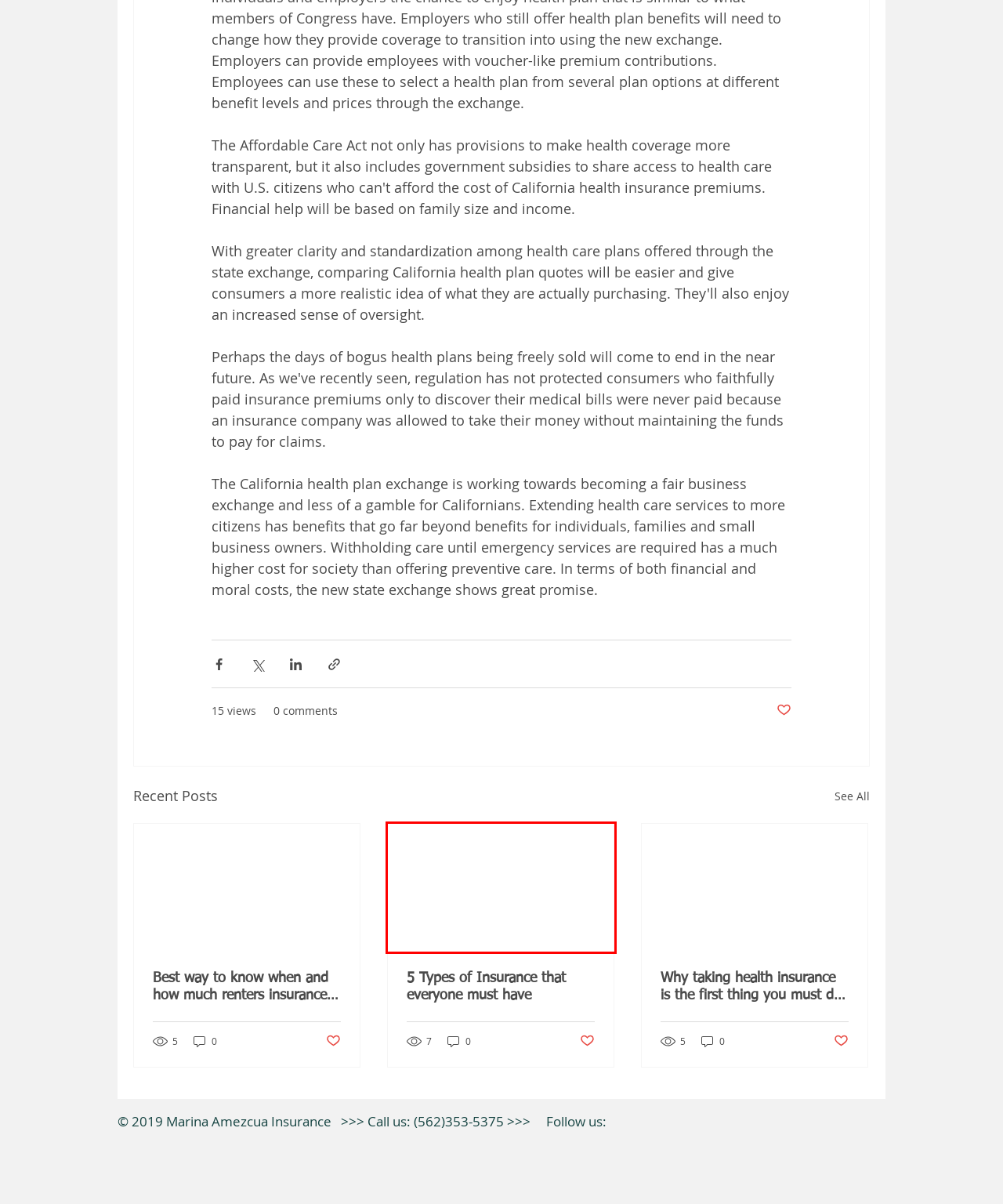Look at the screenshot of a webpage, where a red bounding box highlights an element. Select the best description that matches the new webpage after clicking the highlighted element. Here are the candidates:
A. Marina Amezcua Insurance Blog | Marina Amezcua Insurance
B. Marina Amezcua Insurance | California Health Insurance | Medicare Advantage Plan
C. Property Insurance California | Marina Amezcua Insurance
D. Why taking health insurance is the first thing you must do after you start earning
E. Best way to know when and how much renters insurance you need to avoid the major losses
F. Covered California Plans | California Health Insurance Agency  | Long Beach CA
G. 5 Types of Insurance that everyone must have
H. Buy Dental Insurance | Long Beach CA | Marina Amezcua Insurance

G